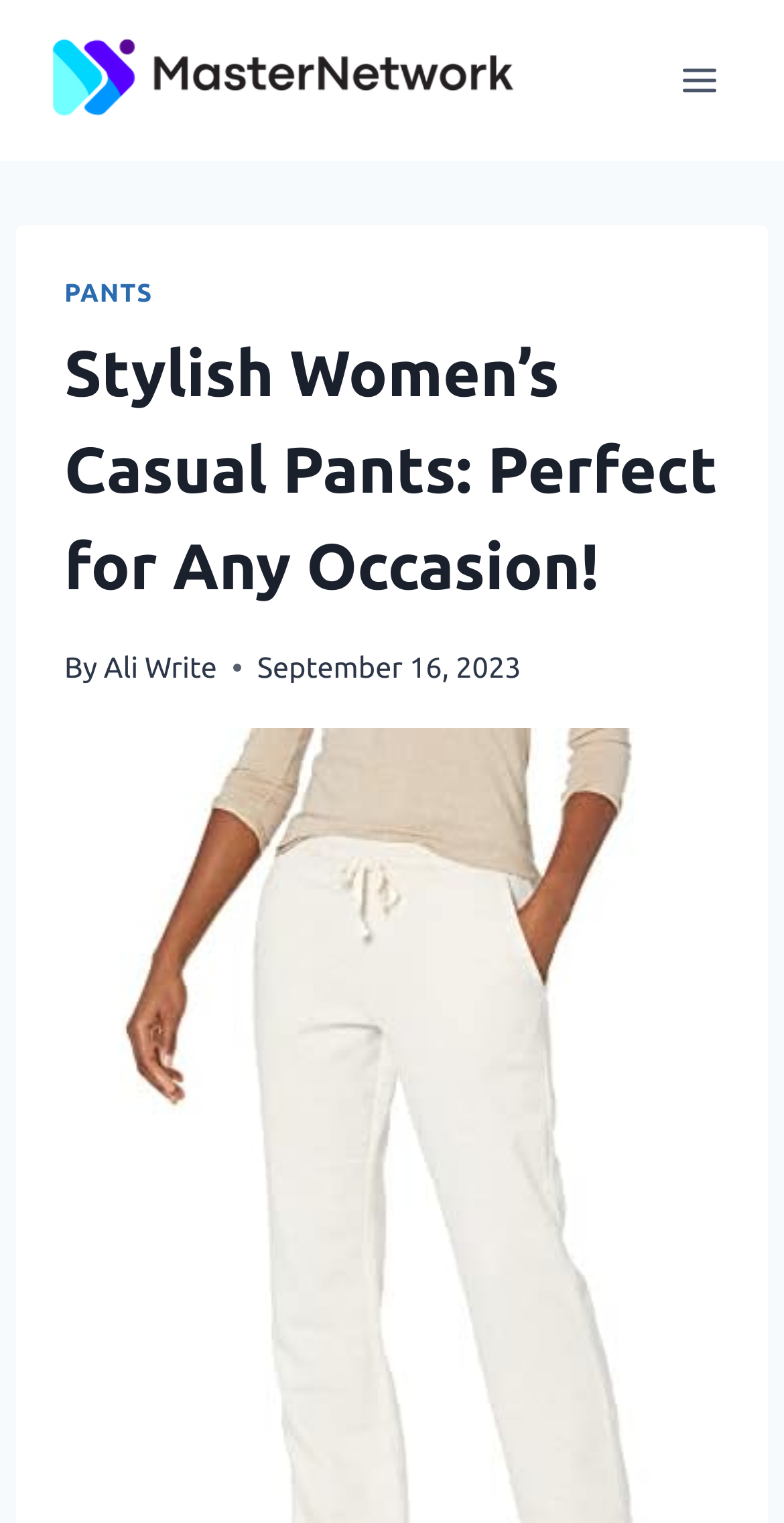Predict the bounding box coordinates of the UI element that matches this description: "Pants". The coordinates should be in the format [left, top, right, bottom] with each value between 0 and 1.

[0.082, 0.184, 0.195, 0.202]